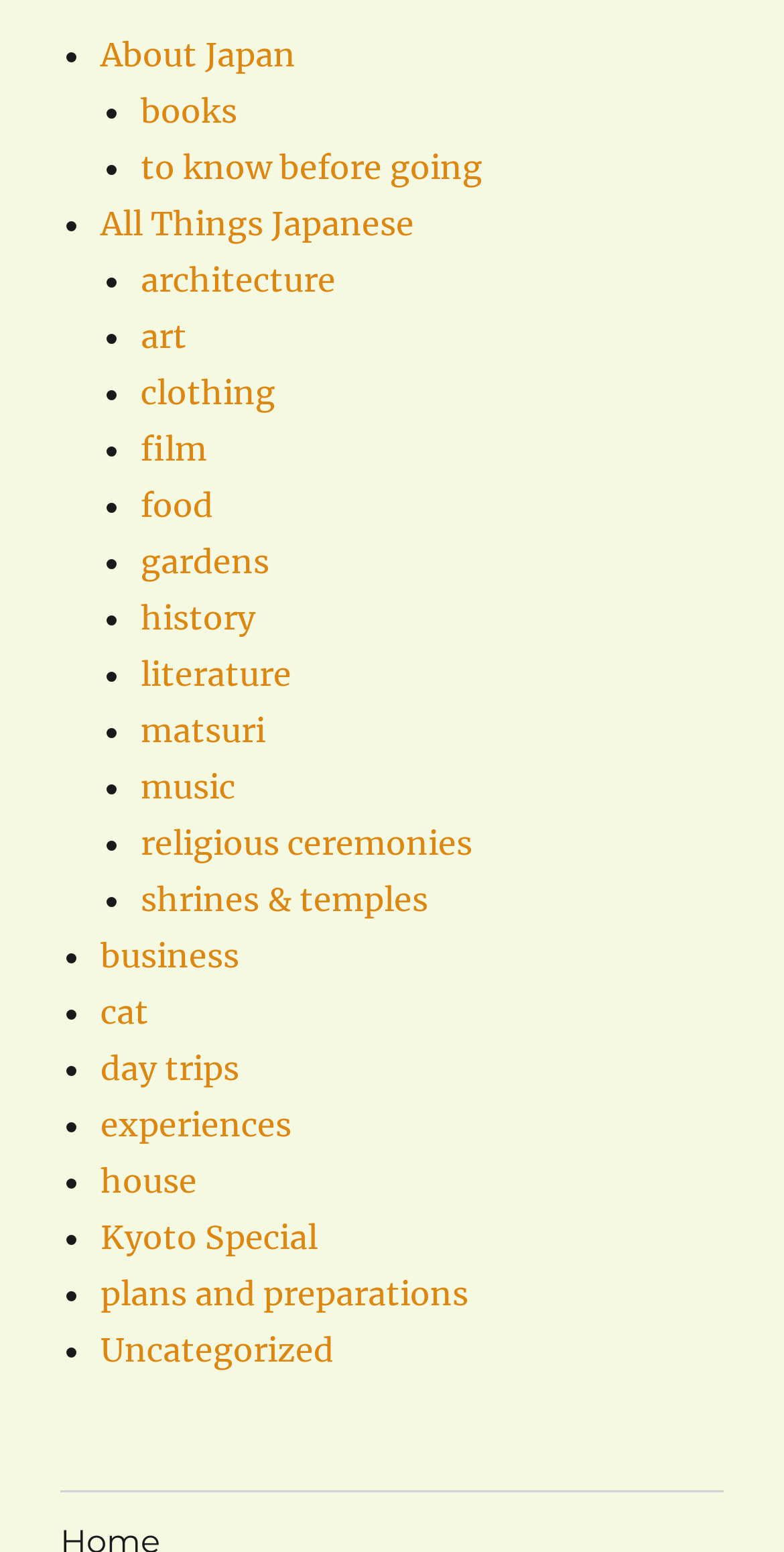Kindly determine the bounding box coordinates of the area that needs to be clicked to fulfill this instruction: "Click on 'About Japan'".

[0.128, 0.022, 0.377, 0.048]